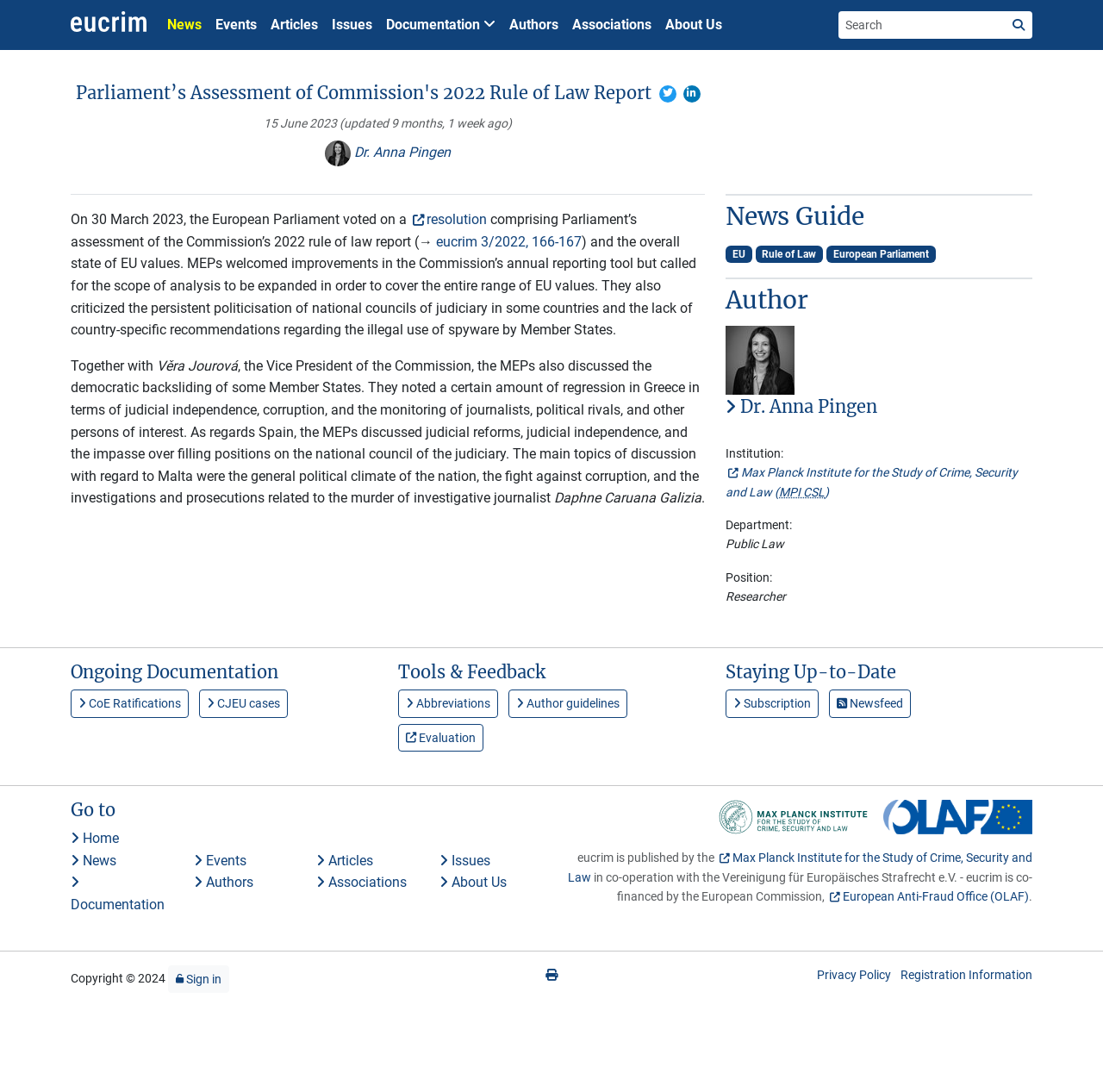Based on the element description aria-label="Search the site" name="q" placeholder="Search", identify the bounding box of the UI element in the given webpage screenshot. The coordinates should be in the format (top-left x, top-left y, bottom-right x, bottom-right y) and must be between 0 and 1.

[0.76, 0.01, 0.912, 0.036]